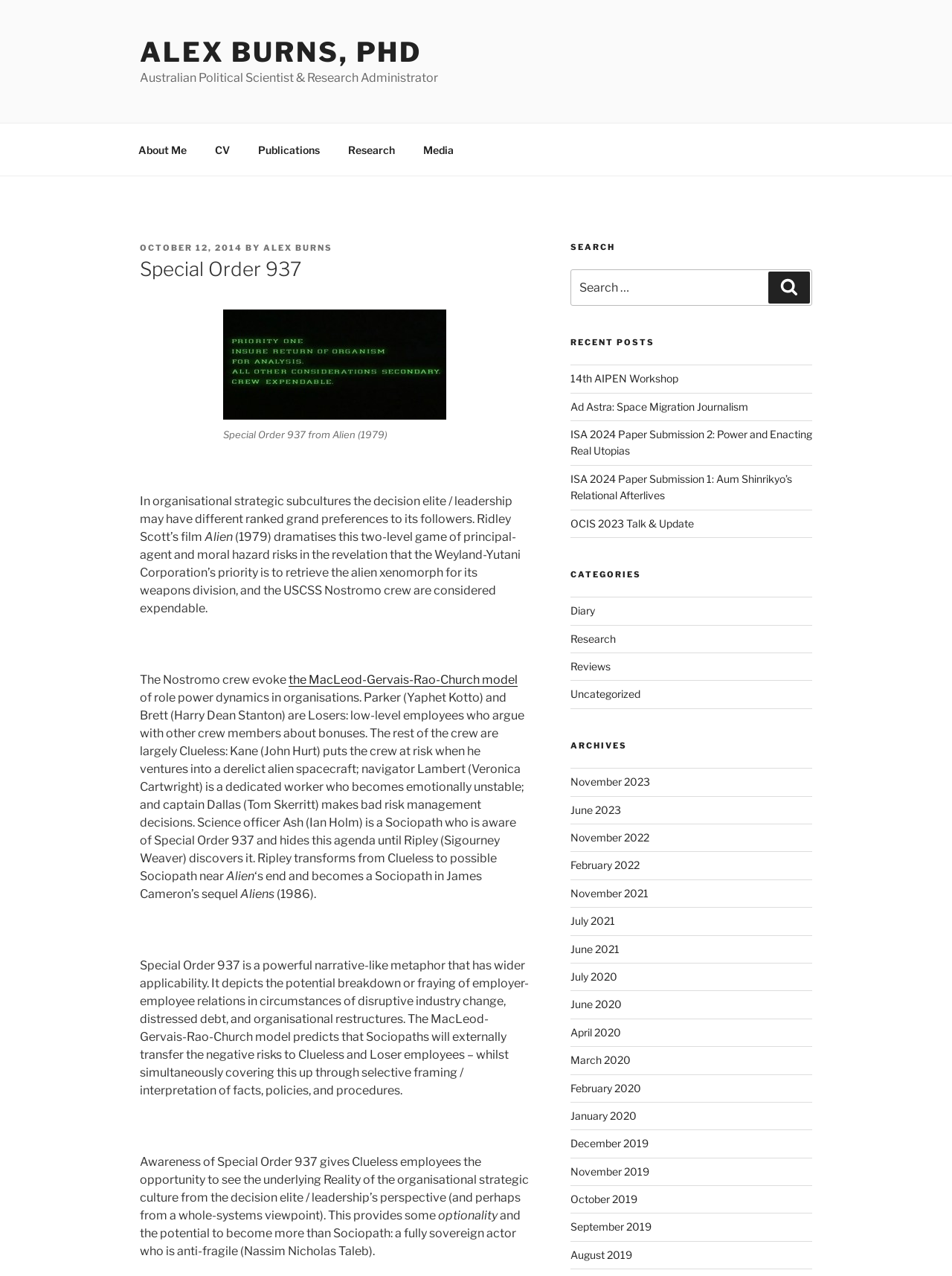Determine the primary headline of the webpage.

Special Order 937